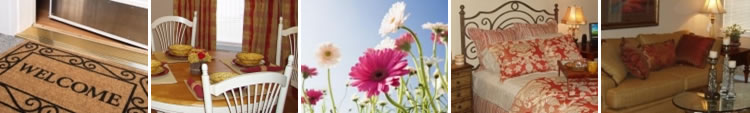Elaborate on the various elements present in the image.

This captivating image showcases a delightful collage depicting the inviting atmosphere of Jackson Manor Apartments. The first section features a warm welcome mat inscribed with "WELCOME," setting an inviting tone for residents and guests. Next, a cozy dining area is presented with a charming table set for two against a backdrop of rich, patterned curtains, exuding a homely vibe perfect for meals with loved ones. 

The third section captures vibrant flowers swaying under the clear blue sky, reflecting the beauty of nature that surrounds the community. Following this, a beautifully adorned bedroom is visible, complete with elegantly designed bedding and soft lighting, creating a serene space for relaxation. Lastly, the image concludes with a cozy living room setup featuring plush seating and tasteful decor, epitomizing comfort and style within the apartment complex. This rich visual conveys the inviting and comfortable lifestyle awaiting potential residents at Jackson Manor.